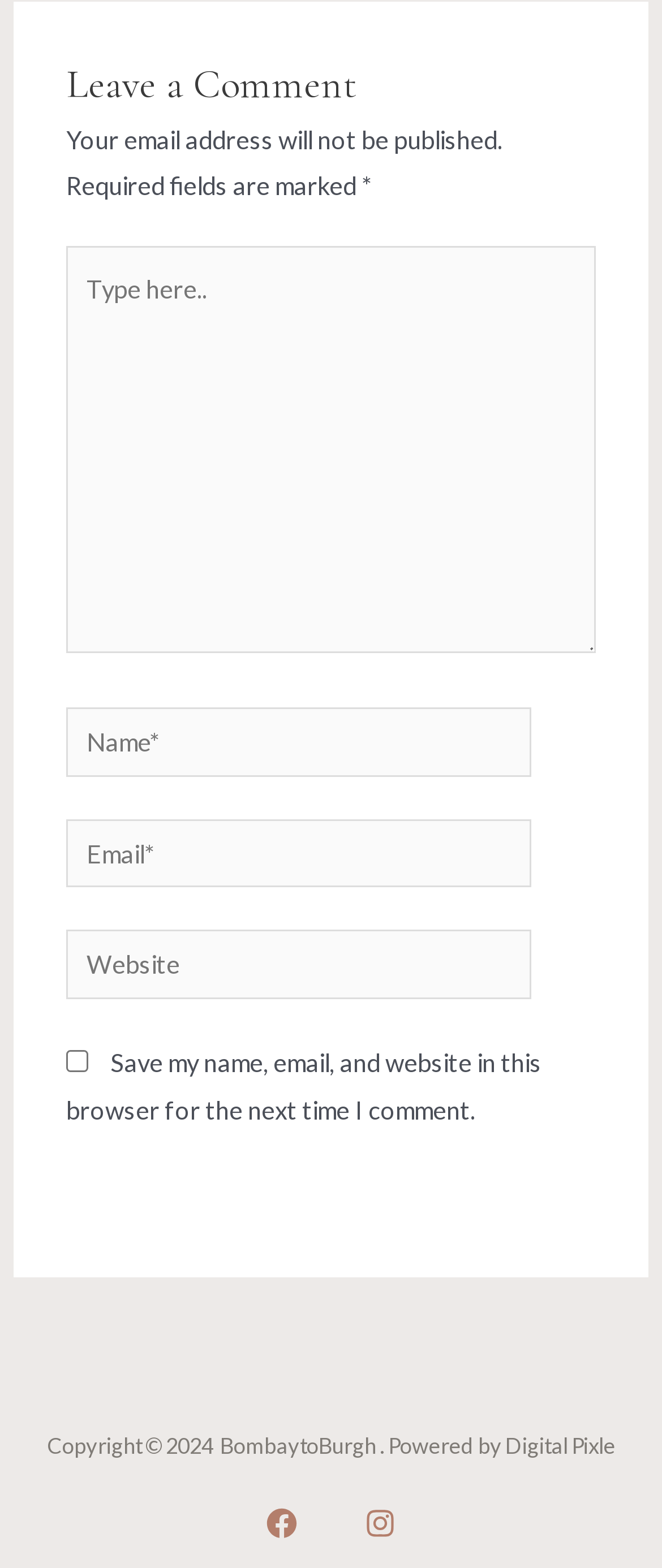Provide the bounding box coordinates of the HTML element this sentence describes: "aria-label="Instagram"". The bounding box coordinates consist of four float numbers between 0 and 1, i.e., [left, top, right, bottom].

[0.551, 0.962, 0.597, 0.982]